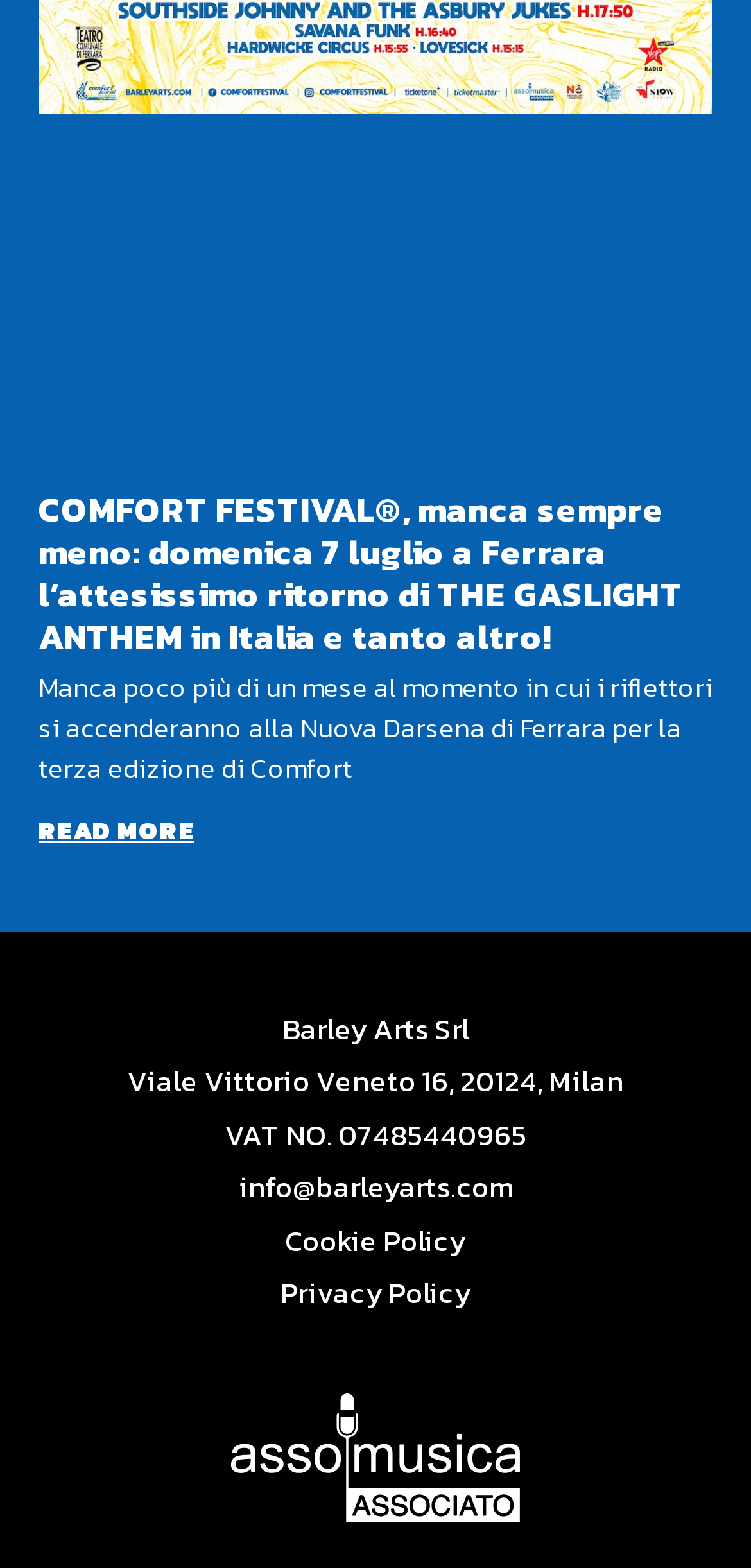Please reply to the following question with a single word or a short phrase:
What is the name of the festival?

COMFORT FESTIVAL